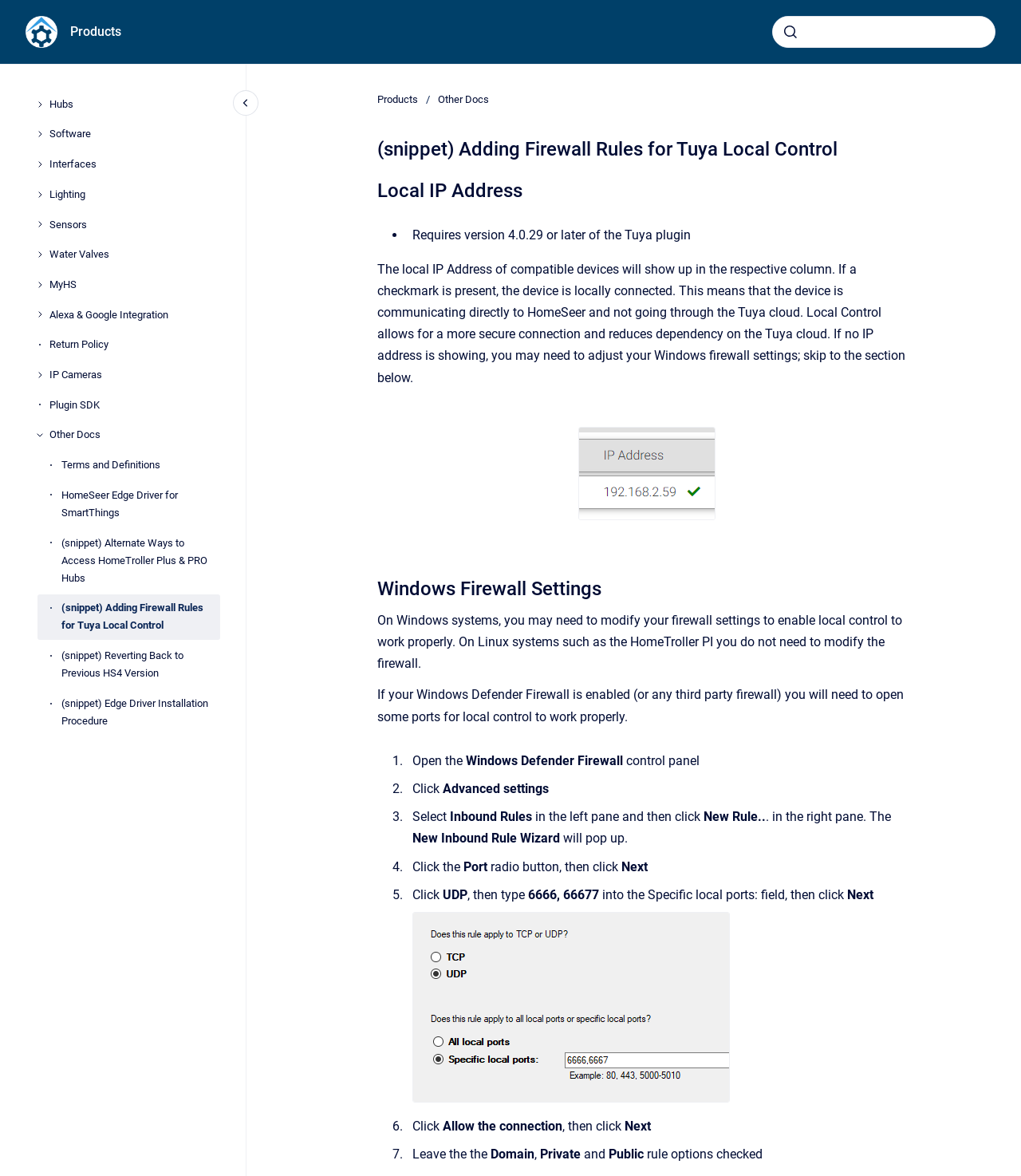What is the purpose of the New Inbound Rule Wizard?
Based on the image, answer the question in a detailed manner.

The webpage explains that the New Inbound Rule Wizard will pop up when creating a new rule in the Windows Defender Firewall, allowing you to create a new rule to enable local control.